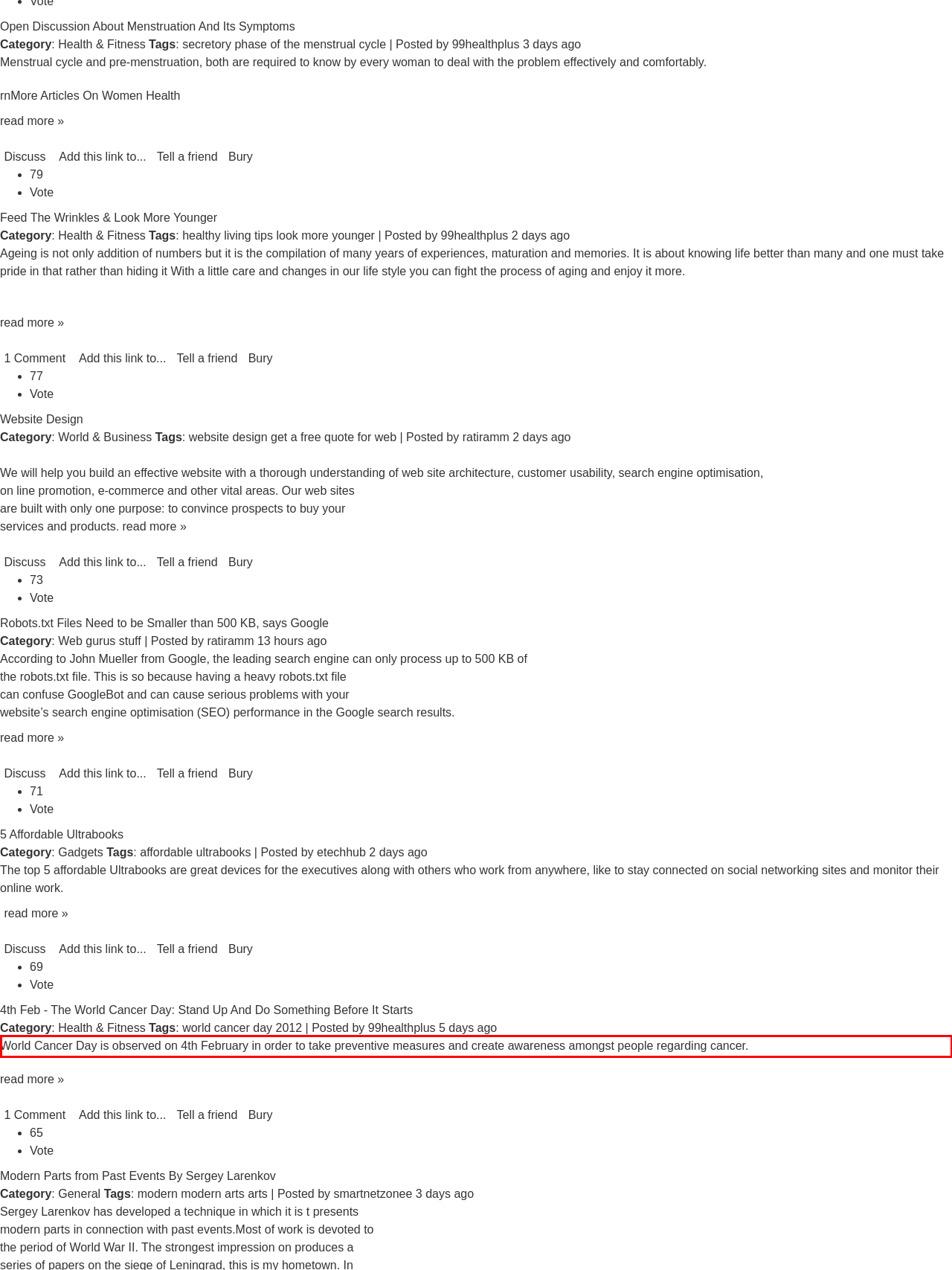Within the screenshot of the webpage, there is a red rectangle. Please recognize and generate the text content inside this red bounding box.

World Cancer Day is observed on 4th February in order to take preventive measures and create awareness amongst people regarding cancer.